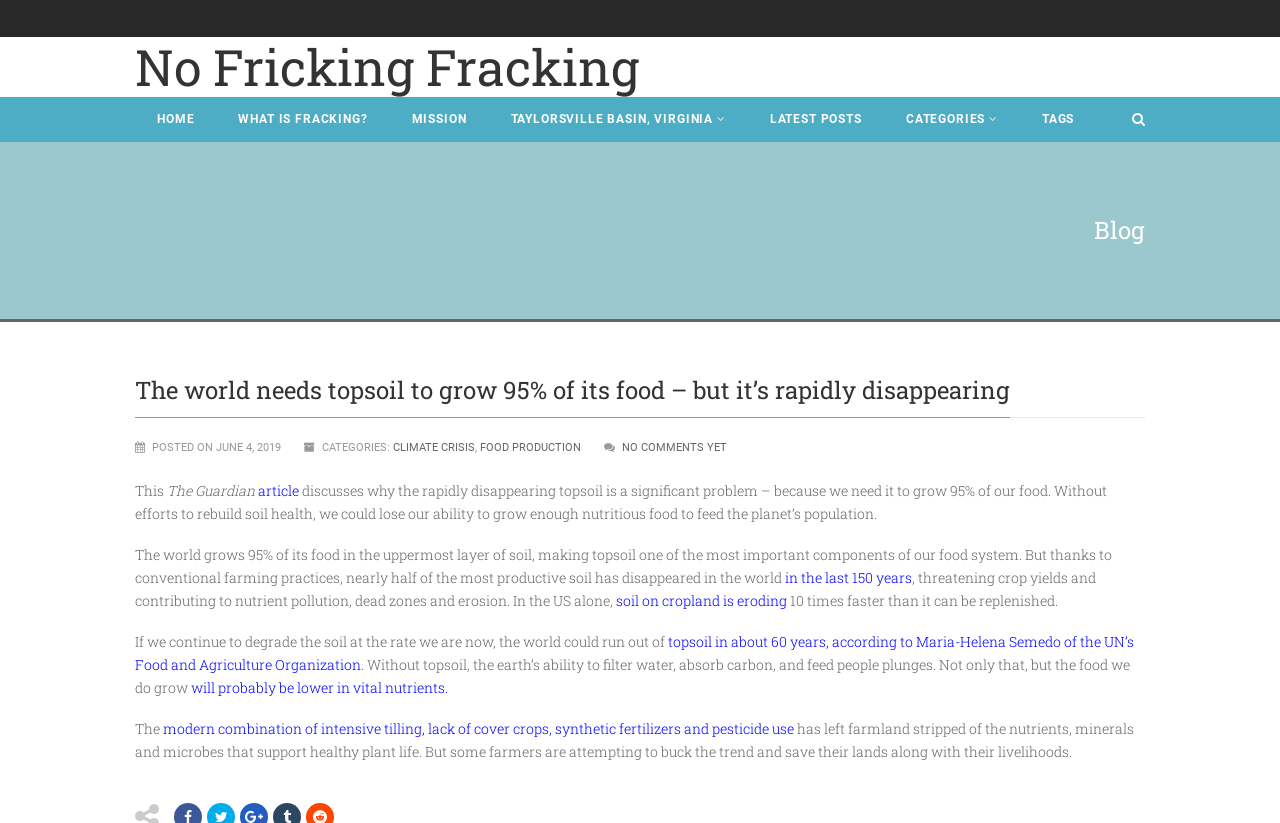What percentage of food is grown in topsoil?
Kindly answer the question with as much detail as you can.

According to the blog post, the world grows 95% of its food in the uppermost layer of soil, making topsoil one of the most important components of our food system.